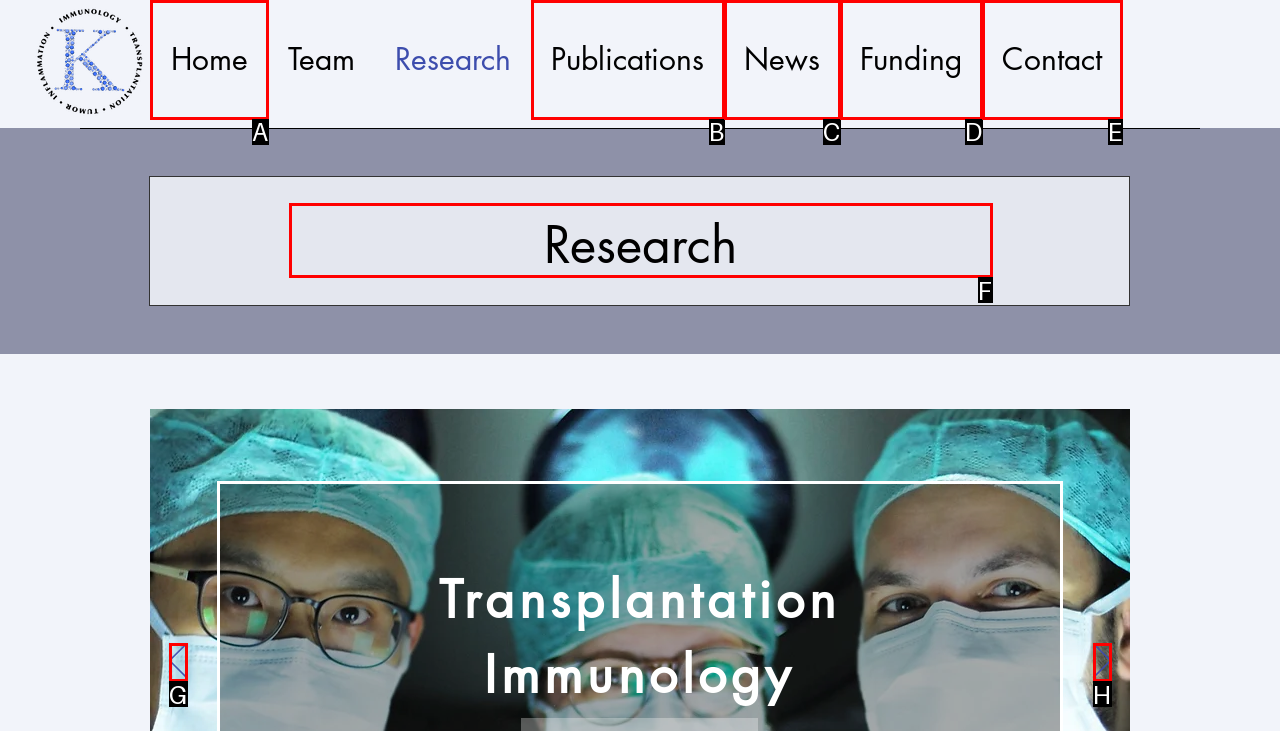Determine which option should be clicked to carry out this task: view research topics
State the letter of the correct choice from the provided options.

F